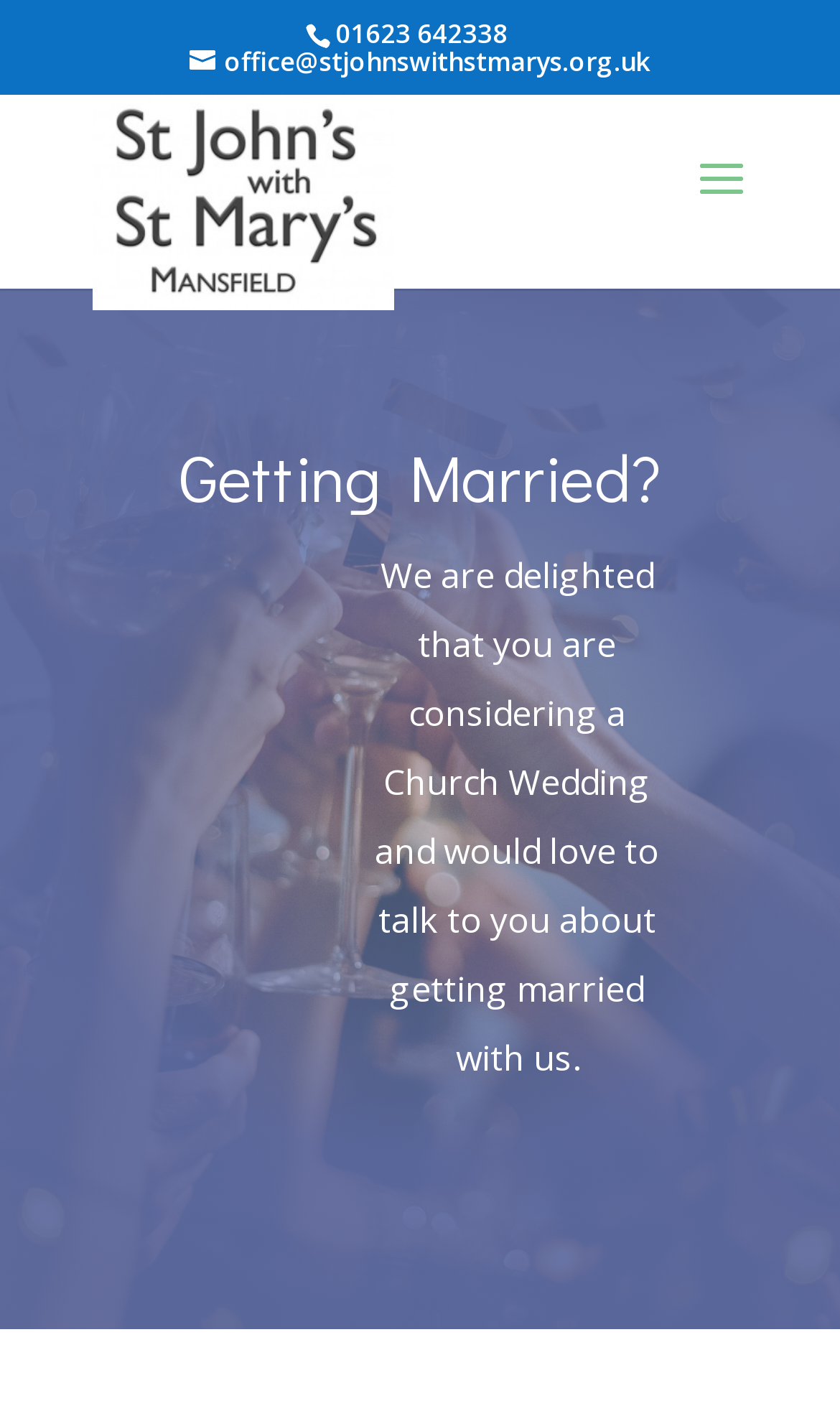Ascertain the bounding box coordinates for the UI element detailed here: "office@stjohnswithstmarys.org.uk". The coordinates should be provided as [left, top, right, bottom] with each value being a float between 0 and 1.

[0.226, 0.031, 0.774, 0.056]